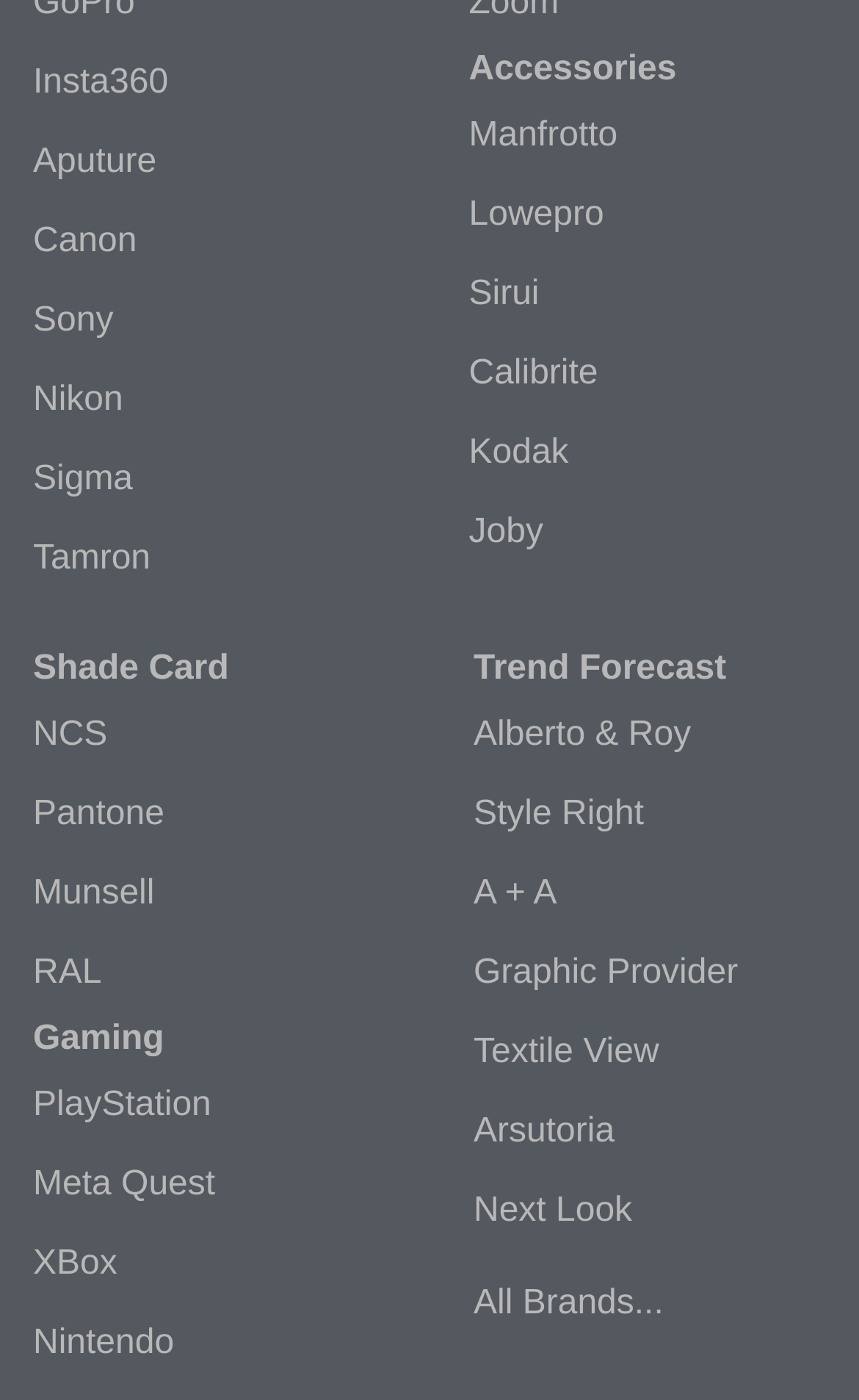How many camera brands are listed?
With the help of the image, please provide a detailed response to the question.

I counted the number of links under the root element, and there are 6 links corresponding to camera brands: Insta360, Aputure, Canon, Sony, Nikon, and Sigma.